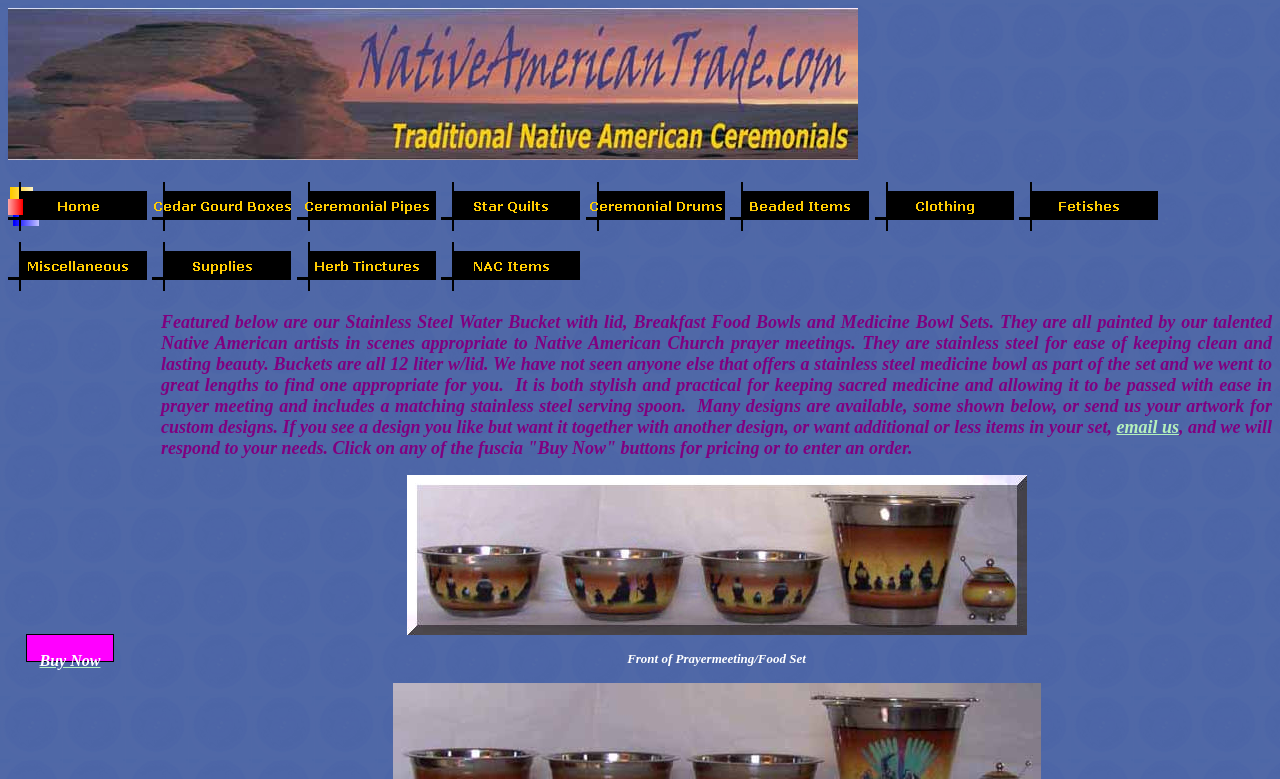What is the purpose of the serving spoon?
Refer to the screenshot and respond with a concise word or phrase.

Passing sacred medicine